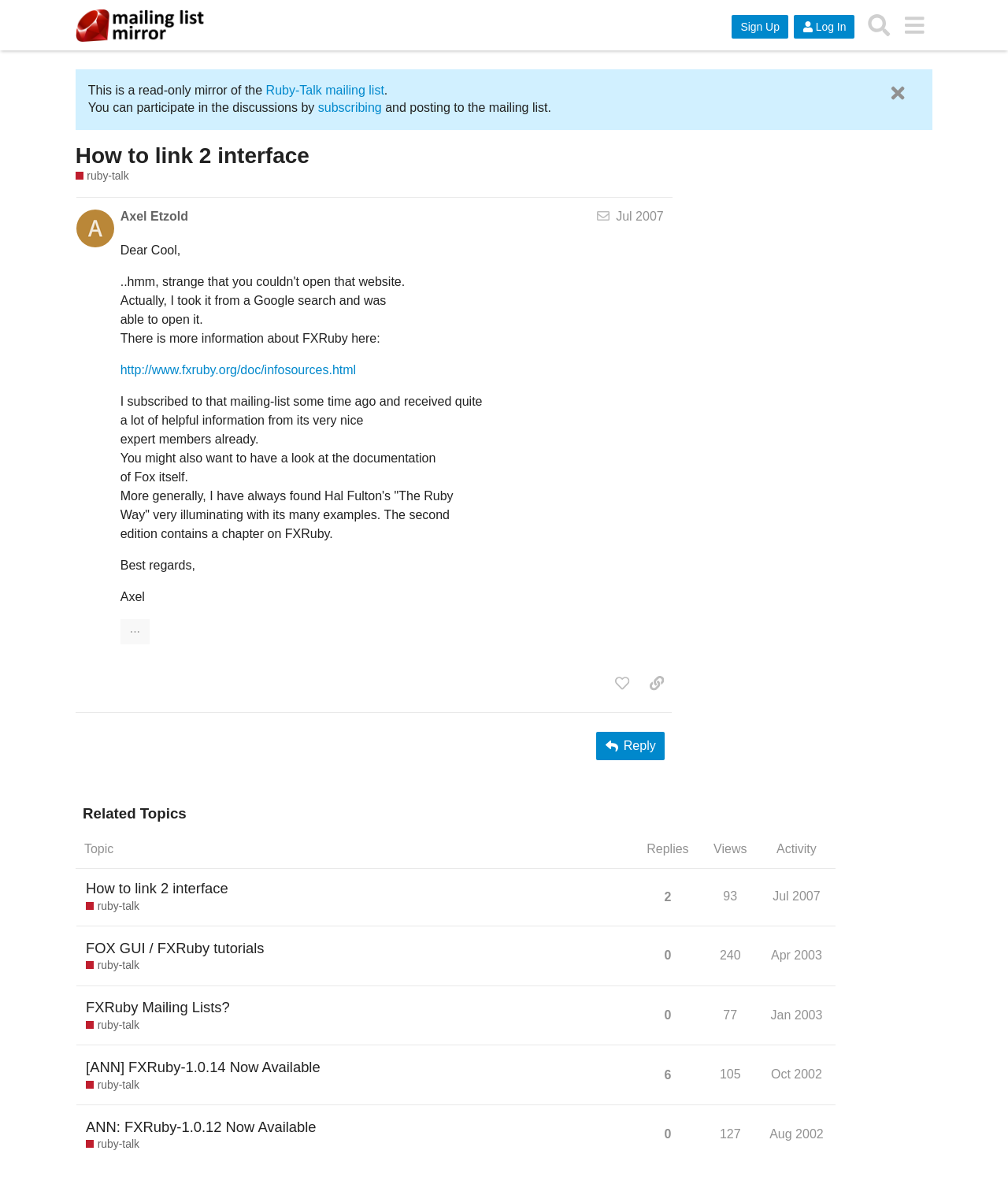Give a short answer to this question using one word or a phrase:
What is the topic of the discussion?

How to link 2 interface